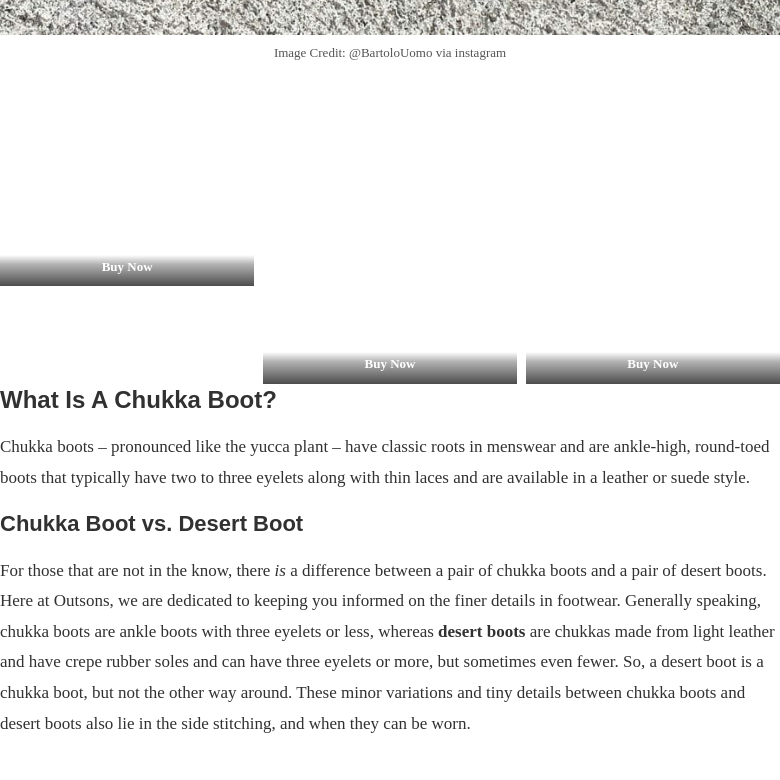What is the likely material of the boots in the image?
Please give a detailed answer to the question using the information shown in the image.

The caption suggests that the boots in the image are crafted in a high-quality material, which is likely to be leather or suede, given their sophisticated look.